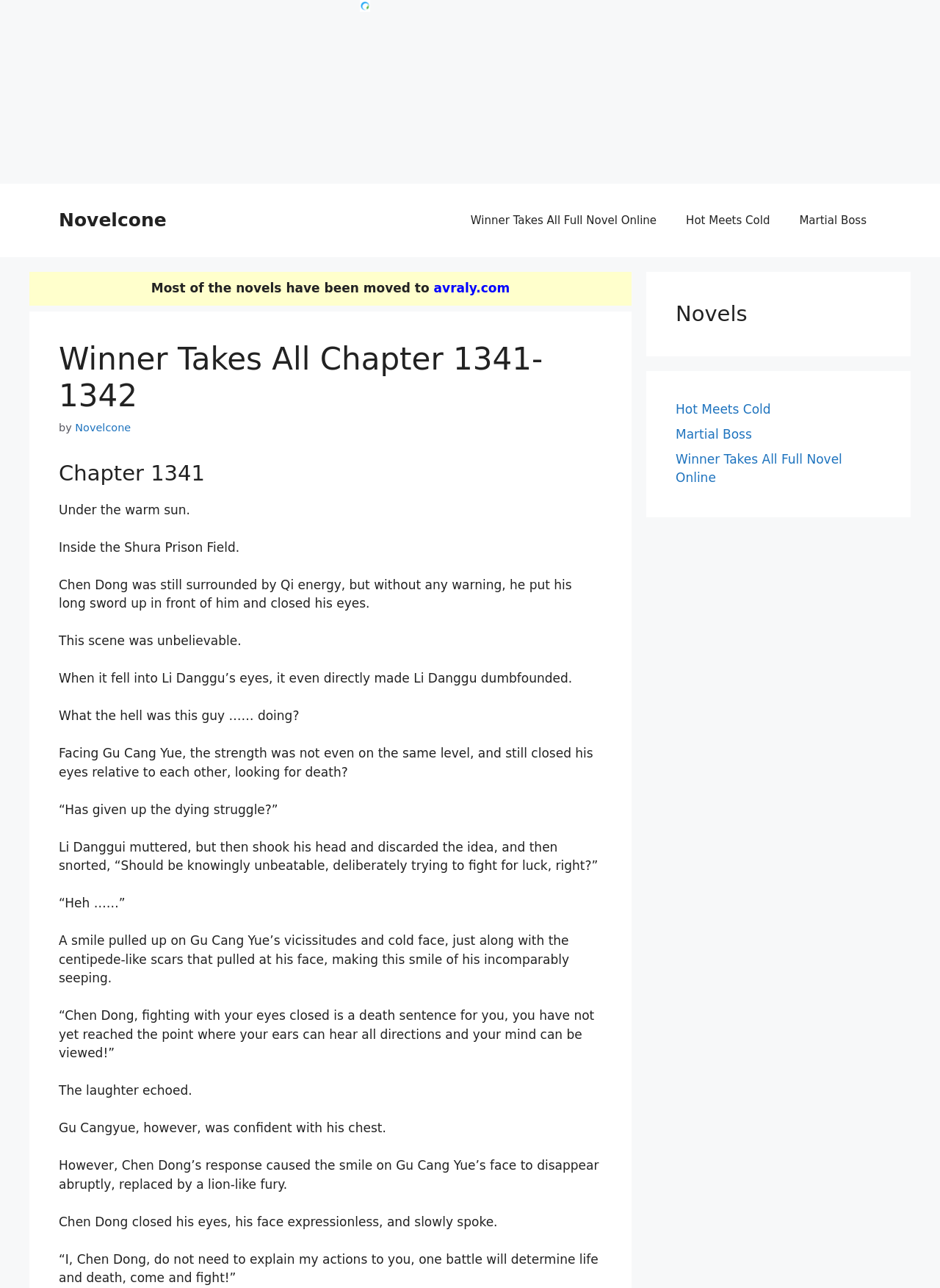Determine the bounding box coordinates of the clickable region to execute the instruction: "Click the 'Winner Takes All Full Novel Online' link". The coordinates should be four float numbers between 0 and 1, denoted as [left, top, right, bottom].

[0.485, 0.154, 0.714, 0.188]